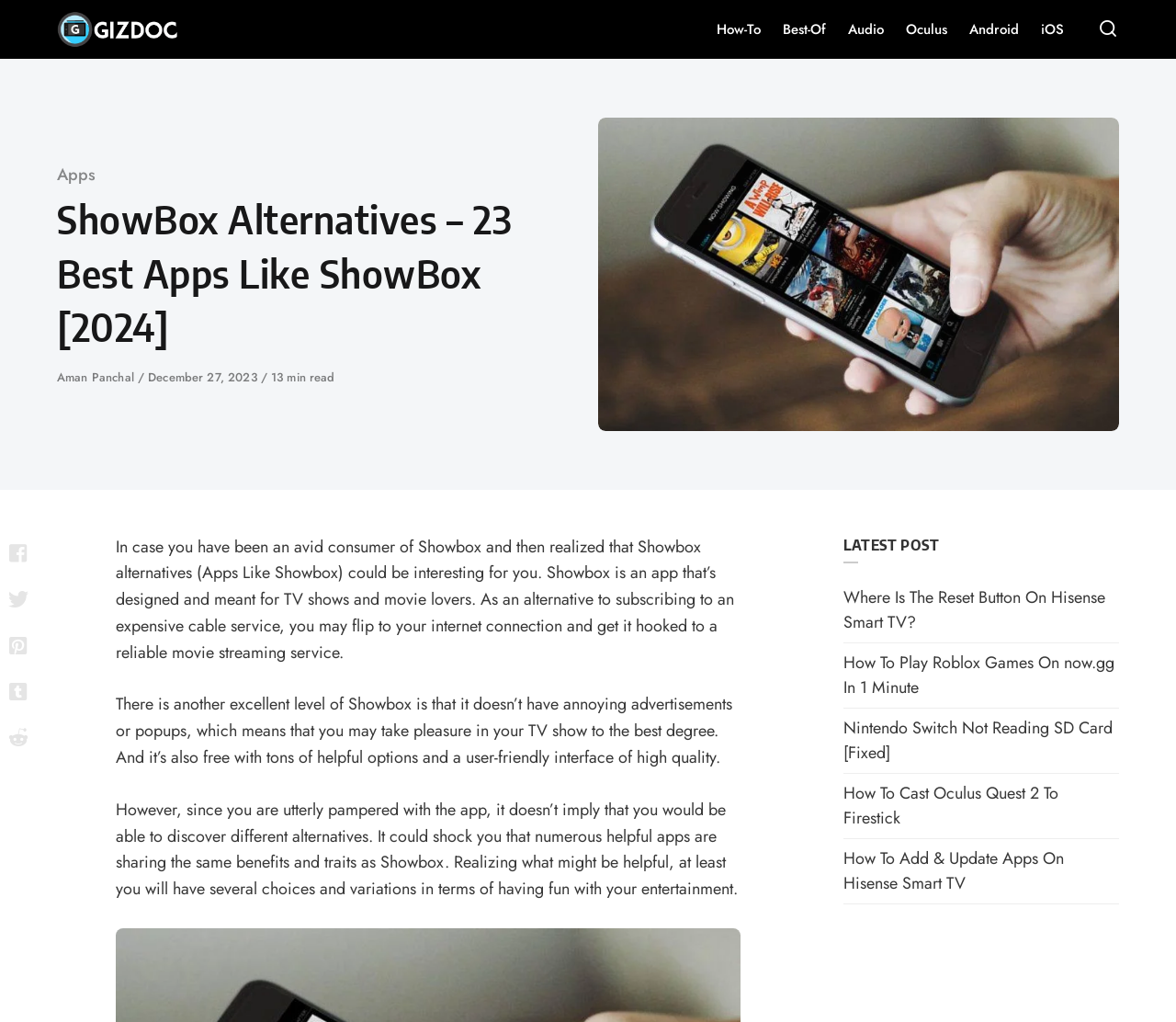Can you find the bounding box coordinates for the UI element given this description: "How-To"? Provide the coordinates as four float numbers between 0 and 1: [left, top, right, bottom].

[0.6, 0.0, 0.656, 0.058]